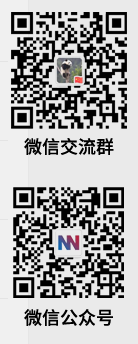What is the role of the small icons or logos accompanying the QR codes?
Look at the image and construct a detailed response to the question.

The presence of small icons or logos alongside the QR codes suggests that they are meant to reinforce the brand identity associated with the WeChat services, making it easier for users to recognize and connect with the respective communities or accounts.